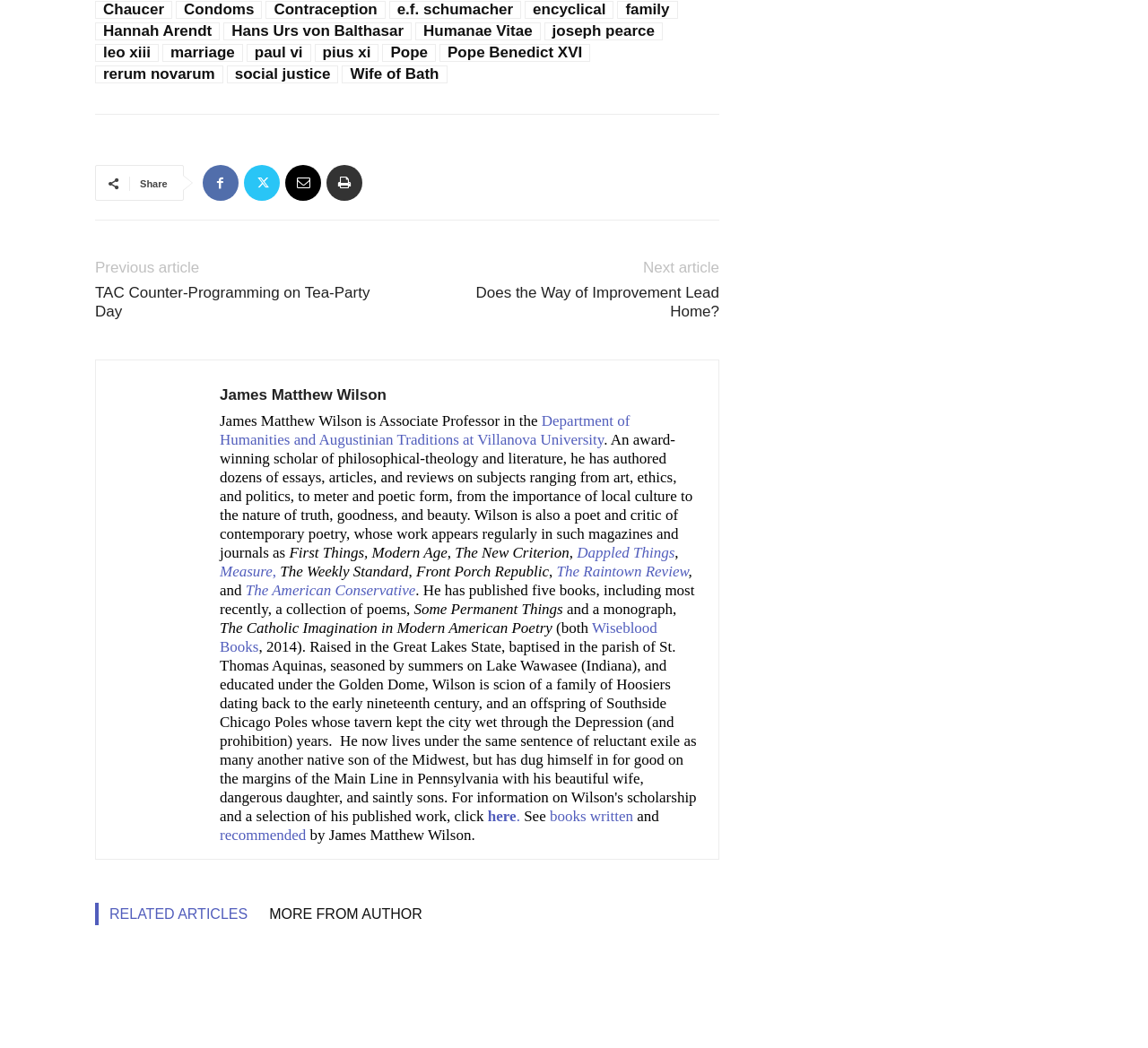For the following element description, predict the bounding box coordinates in the format (top-left x, top-left y, bottom-right x, bottom-right y). All values should be floating point numbers between 0 and 1. Description: RELATED ARTICLES

[0.083, 0.861, 0.225, 0.883]